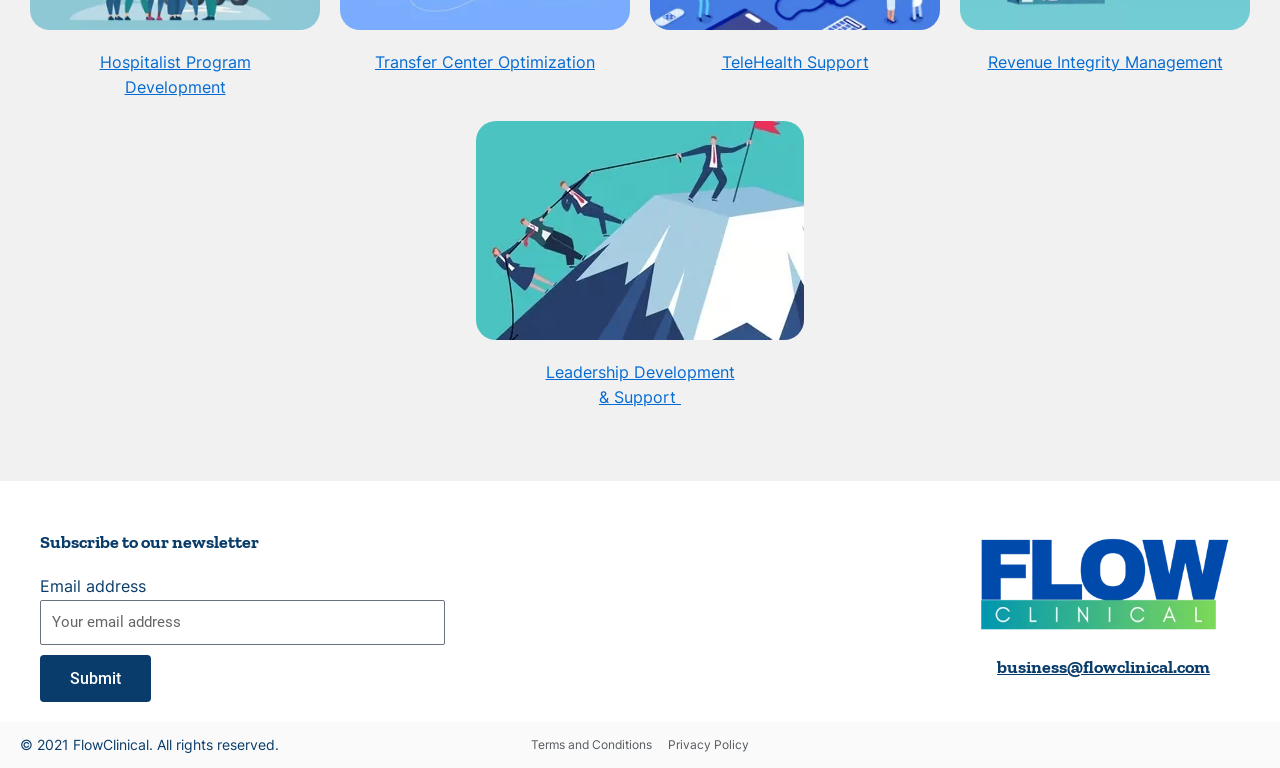Find the bounding box coordinates of the clickable area required to complete the following action: "Submit newsletter subscription".

[0.031, 0.853, 0.118, 0.914]